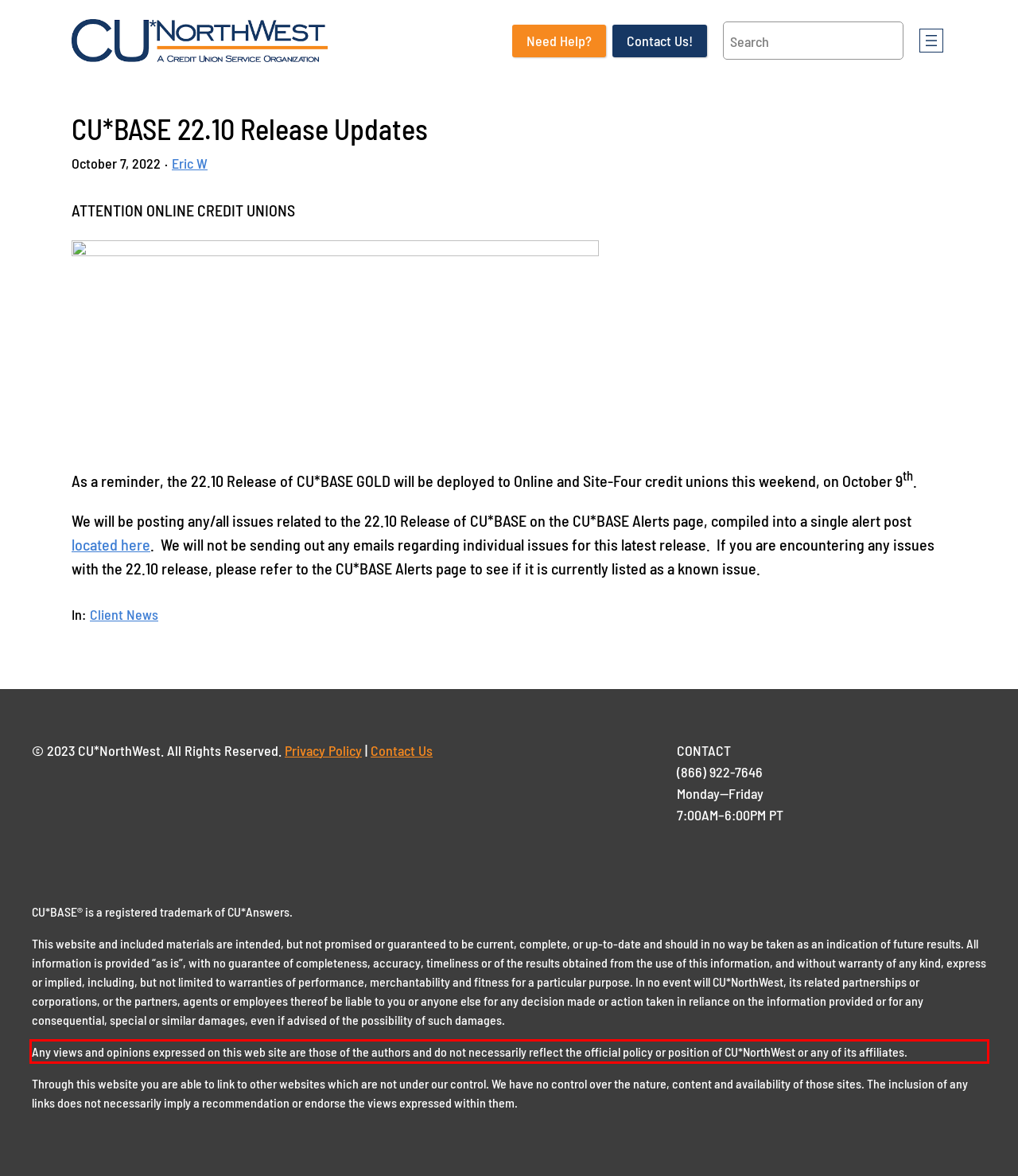Examine the webpage screenshot and use OCR to obtain the text inside the red bounding box.

Any views and opinions expressed on this web site are those of the authors and do not necessarily reflect the official policy or position of CU*NorthWest or any of its affiliates.